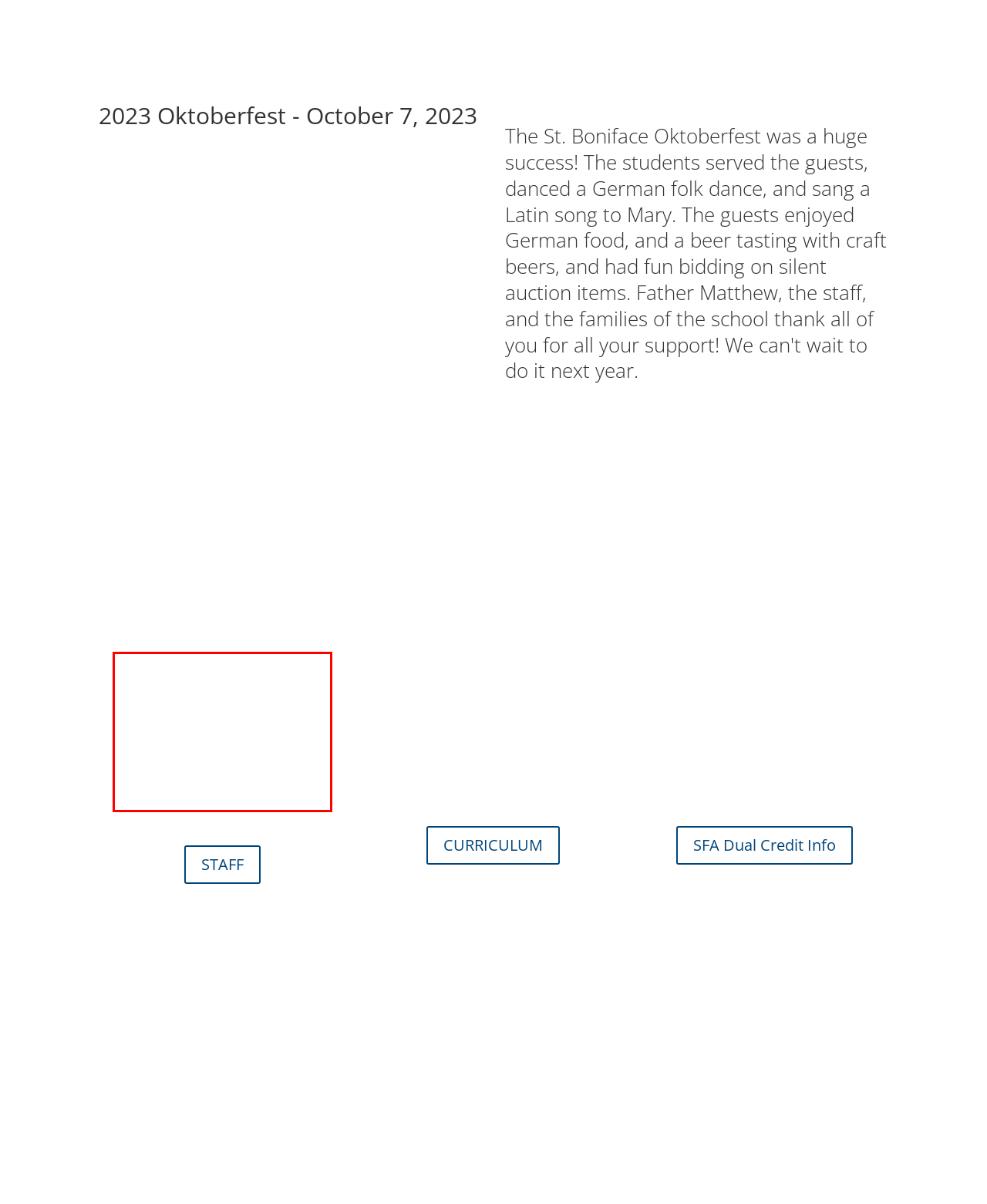Identify and extract the text within the red rectangle in the screenshot of the webpage.

The Catholic Faith will be infused to all aspects of the curriculum. Staff has been selected who will live out and promote the teachings of the Catholic Church. Under the umbrella of Catholic Nacogdoches, St. Boniface seeks to continue a long tradition of Catholic formation of our students.